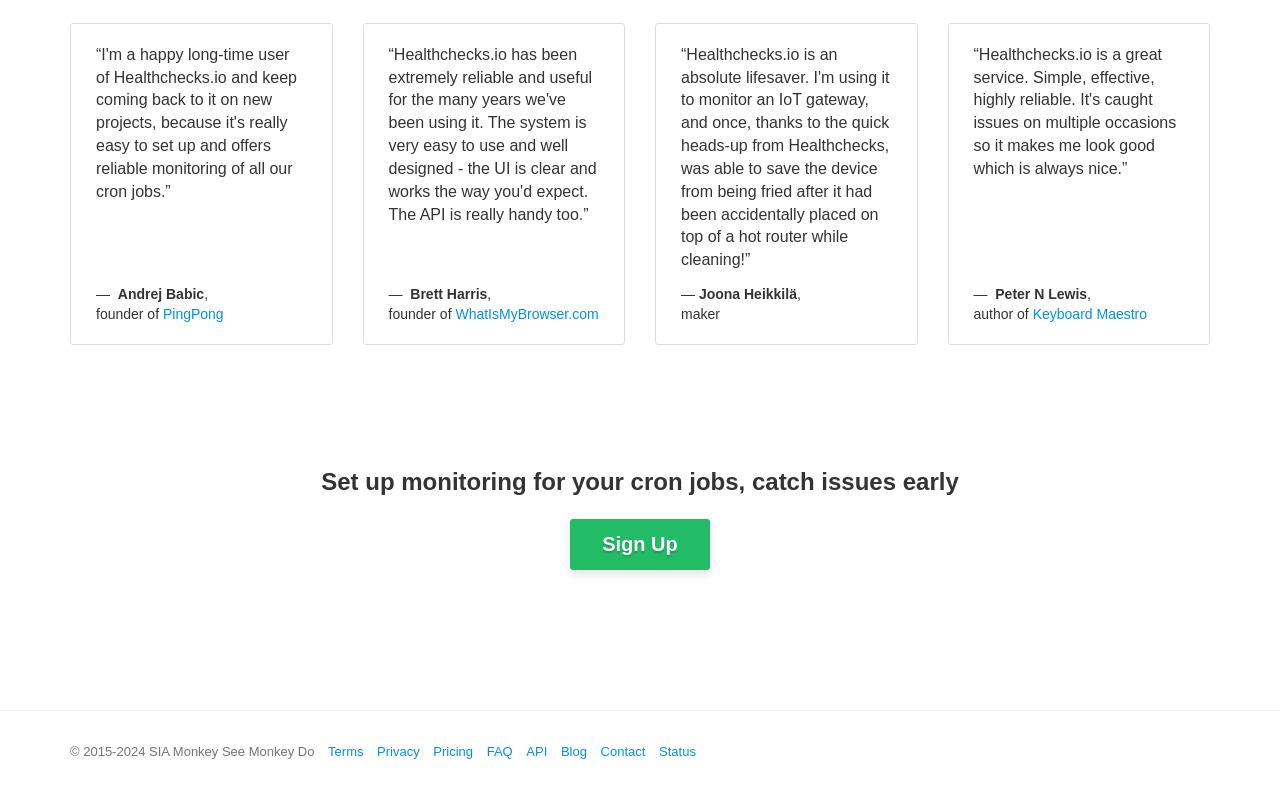Identify the bounding box coordinates of the clickable section necessary to follow the following instruction: "Click on the Sign Up button". The coordinates should be presented as four float numbers from 0 to 1, i.e., [left, top, right, bottom].

[0.445, 0.654, 0.555, 0.717]